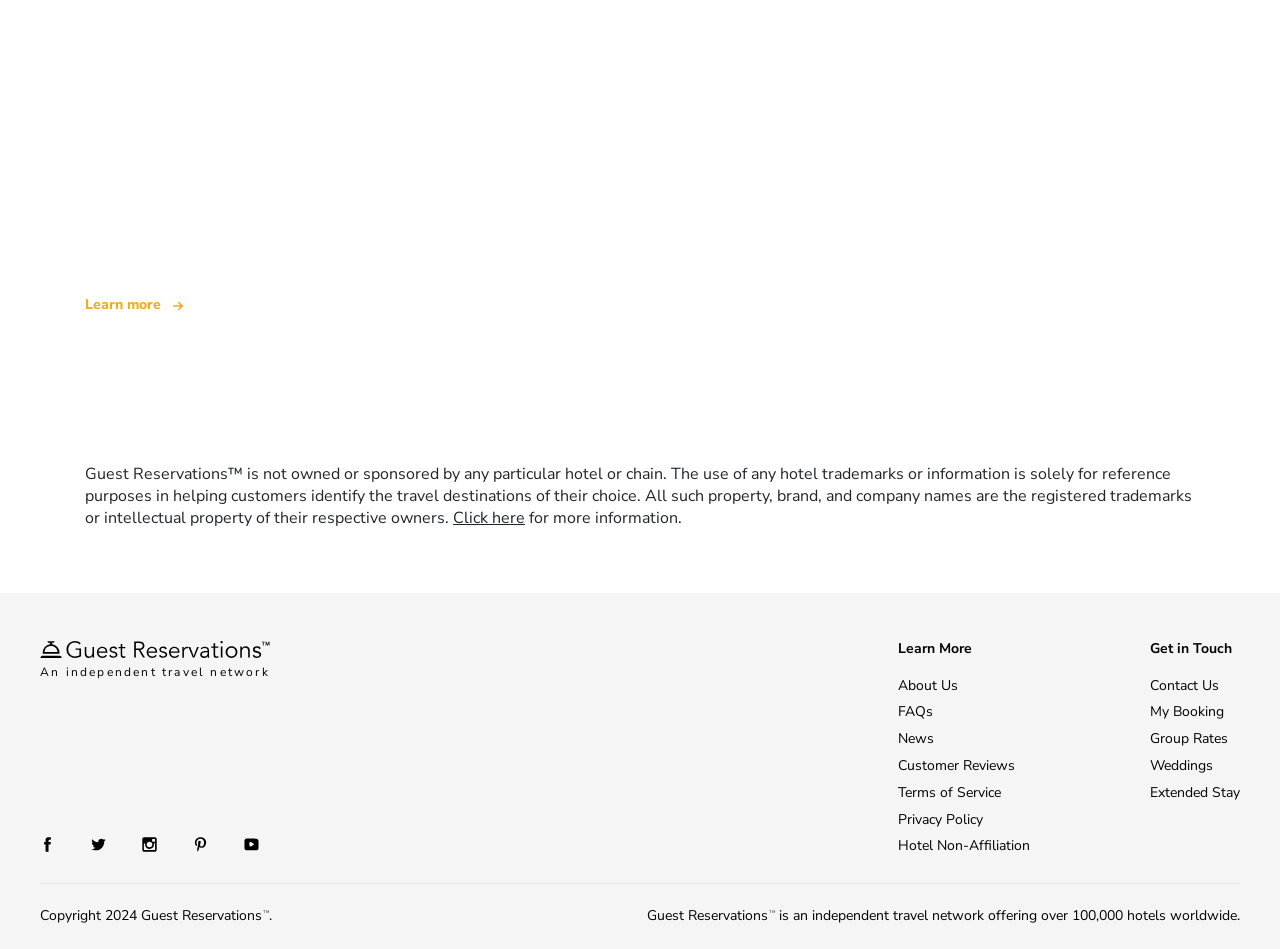What is the purpose of the 'Learn more' link?
Please respond to the question with a detailed and informative answer.

The purpose of the 'Learn more' link can be inferred from its text and its position on the webpage. It is likely that the link leads to a page that provides more information about Guest Reservations, its services, and its features.